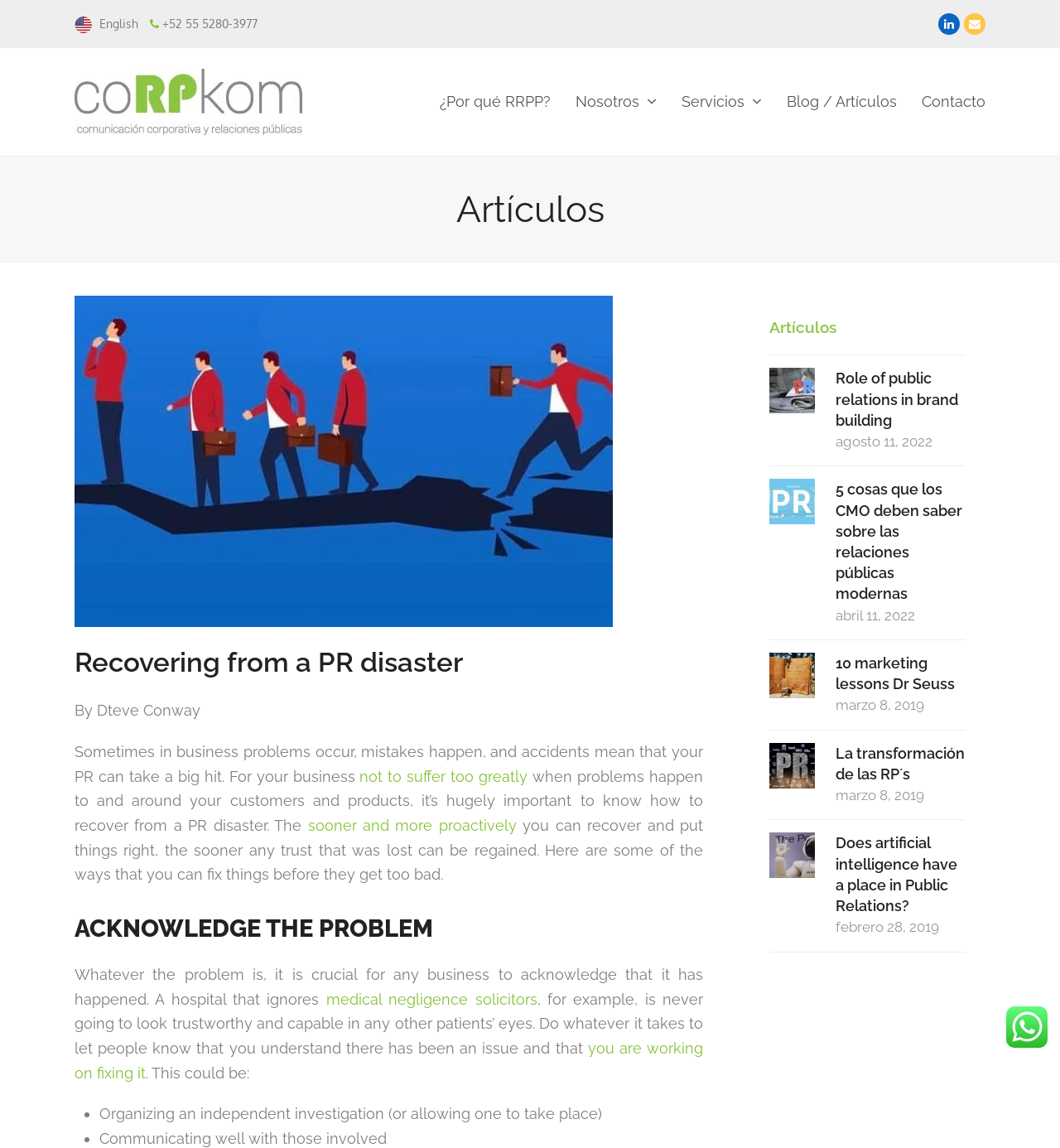Answer the question using only a single word or phrase: 
What is the topic of the main article?

Recovering from a PR disaster